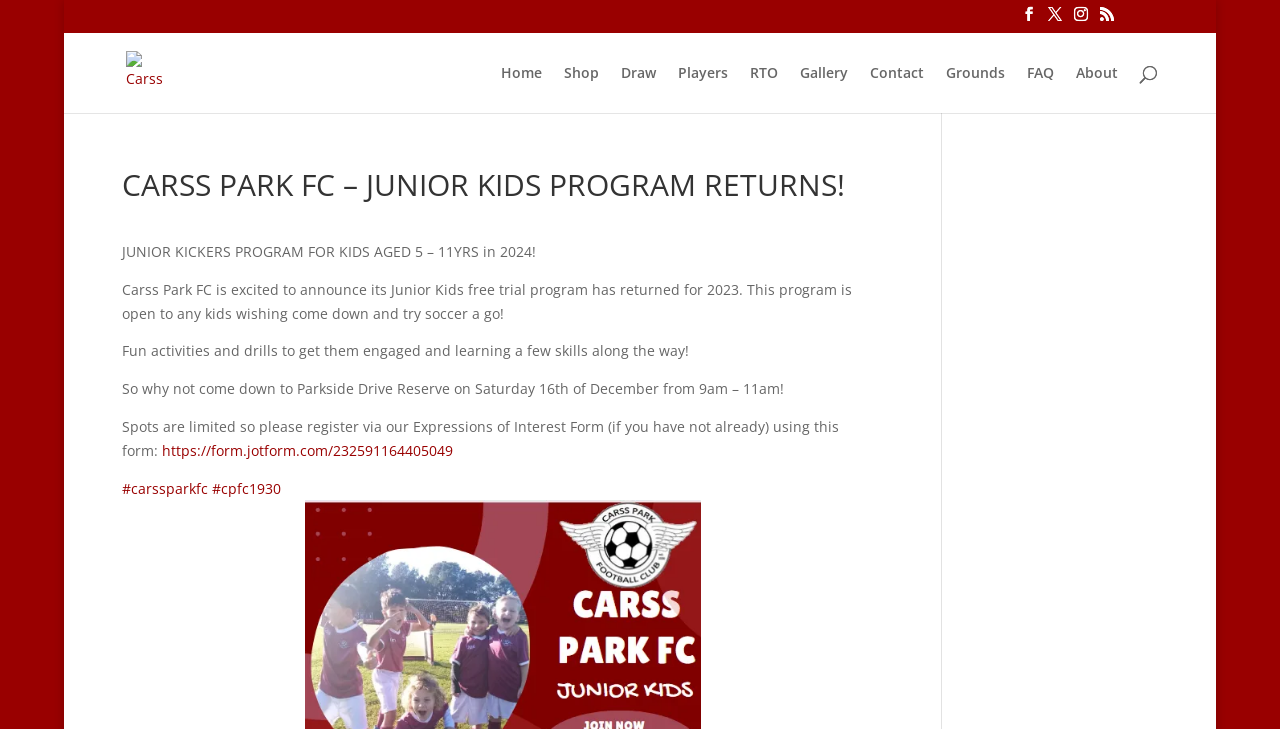Bounding box coordinates are given in the format (top-left x, top-left y, bottom-right x, bottom-right y). All values should be floating point numbers between 0 and 1. Provide the bounding box coordinate for the UI element described as: Contact

[0.68, 0.09, 0.722, 0.154]